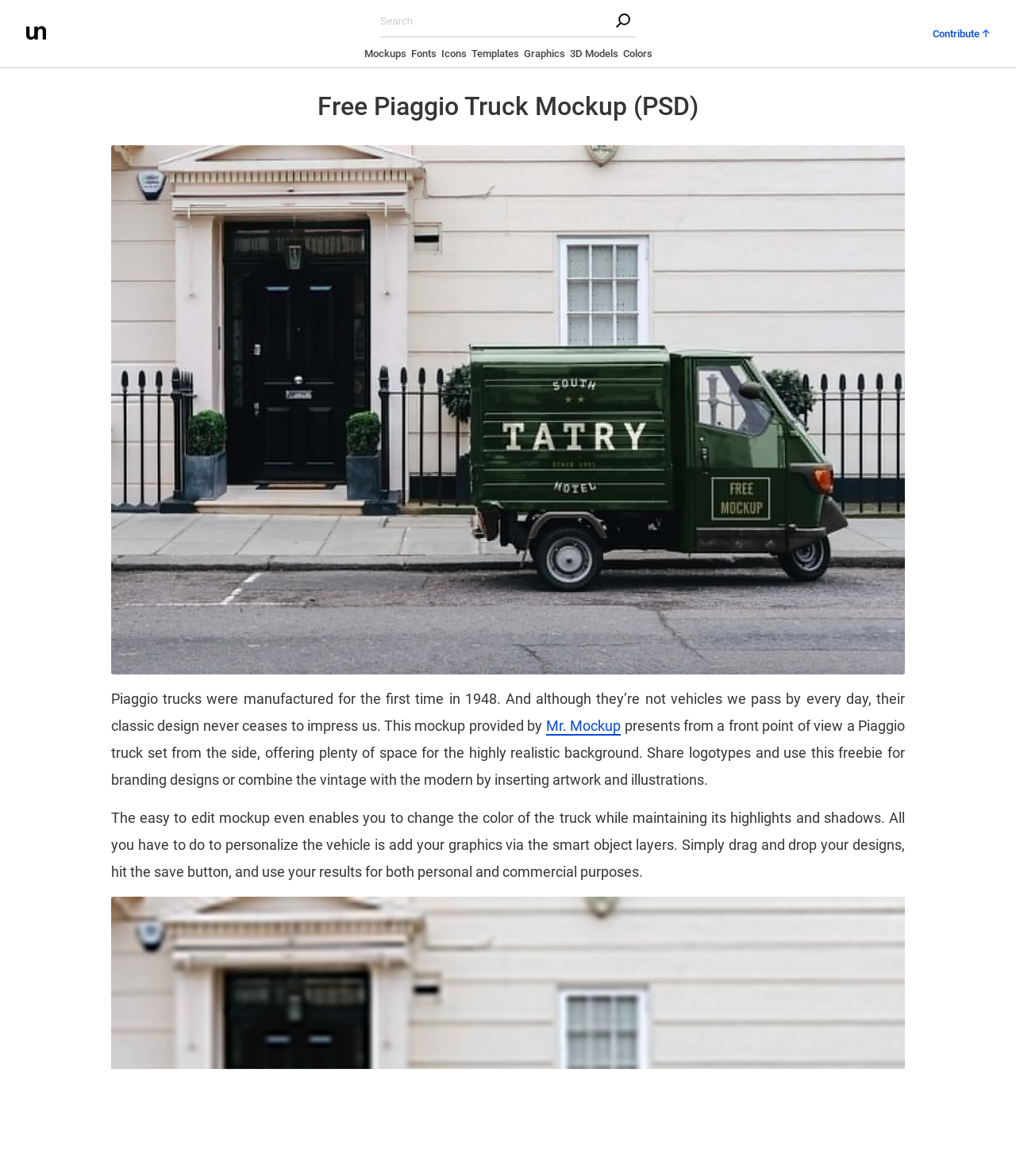Determine the bounding box coordinates of the clickable element to complete this instruction: "go to contribute page". Provide the coordinates in the format of four float numbers between 0 and 1, [left, top, right, bottom].

[0.918, 0.021, 0.974, 0.034]